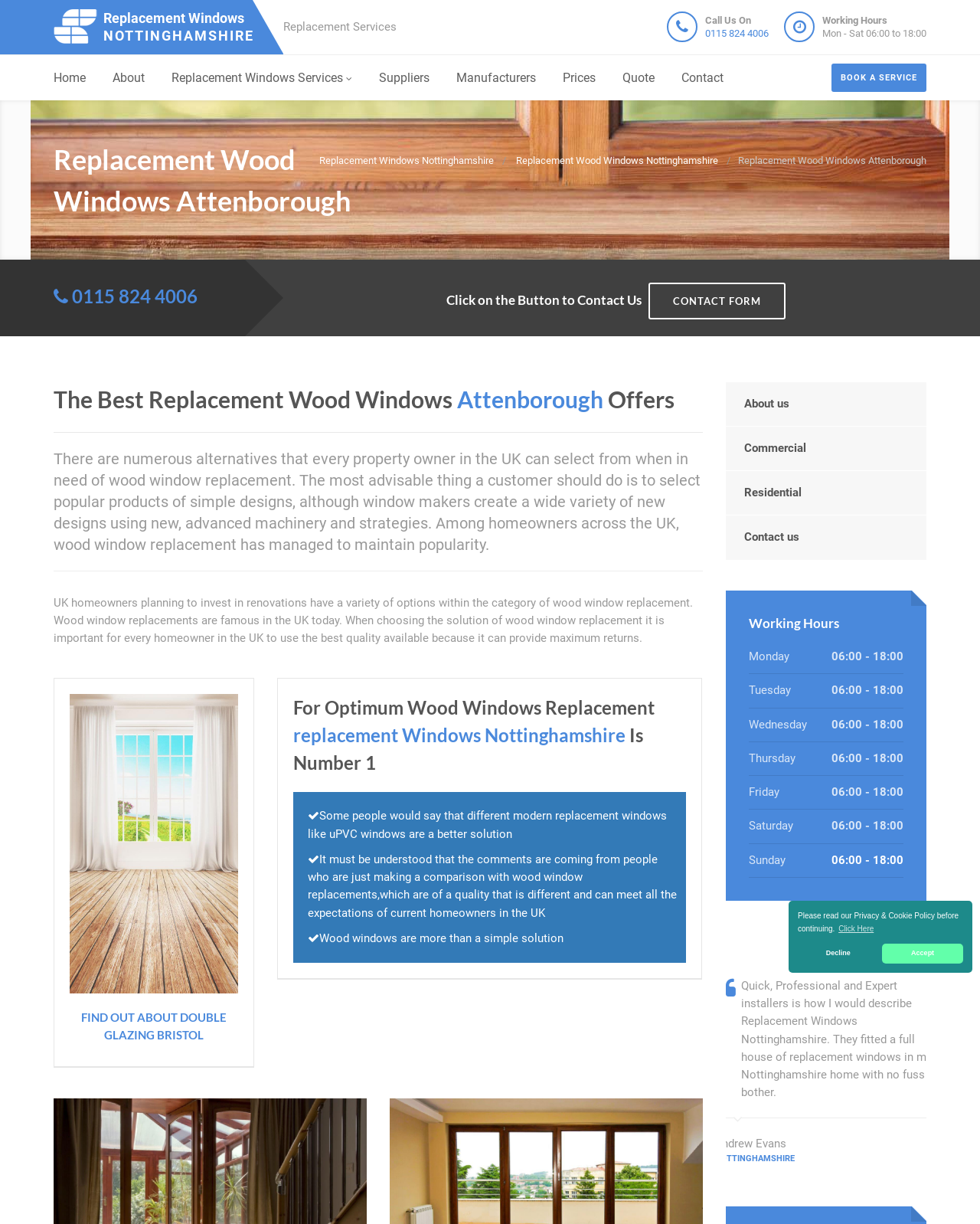Using the format (top-left x, top-left y, bottom-right x, bottom-right y), provide the bounding box coordinates for the described UI element. All values should be floating point numbers between 0 and 1: Replacement Wood Windows Nottinghamshire

[0.527, 0.126, 0.733, 0.135]